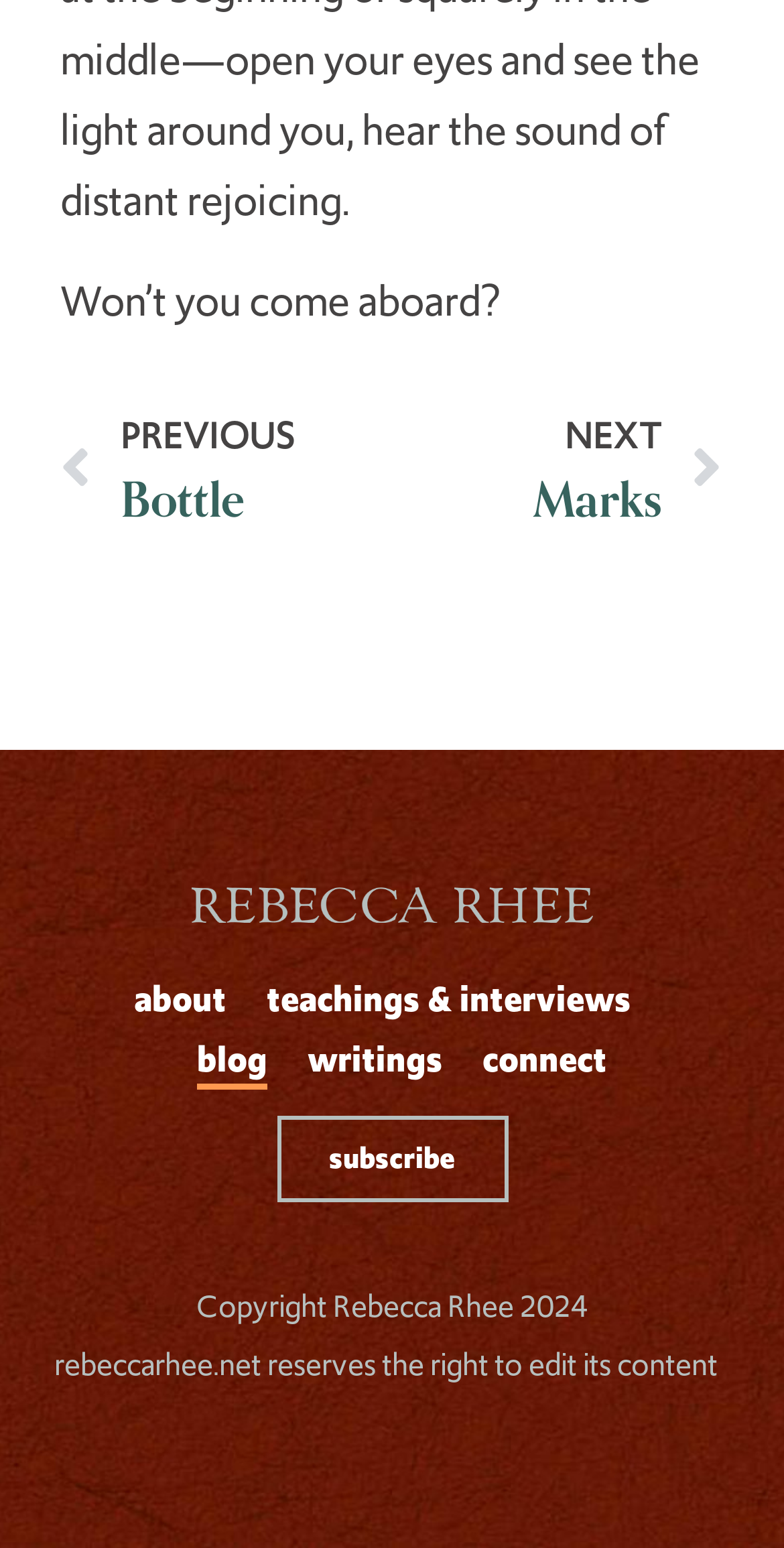Locate the bounding box of the UI element defined by this description: "Teachings & Interviews". The coordinates should be given as four float numbers between 0 and 1, formatted as [left, top, right, bottom].

[0.34, 0.626, 0.804, 0.665]